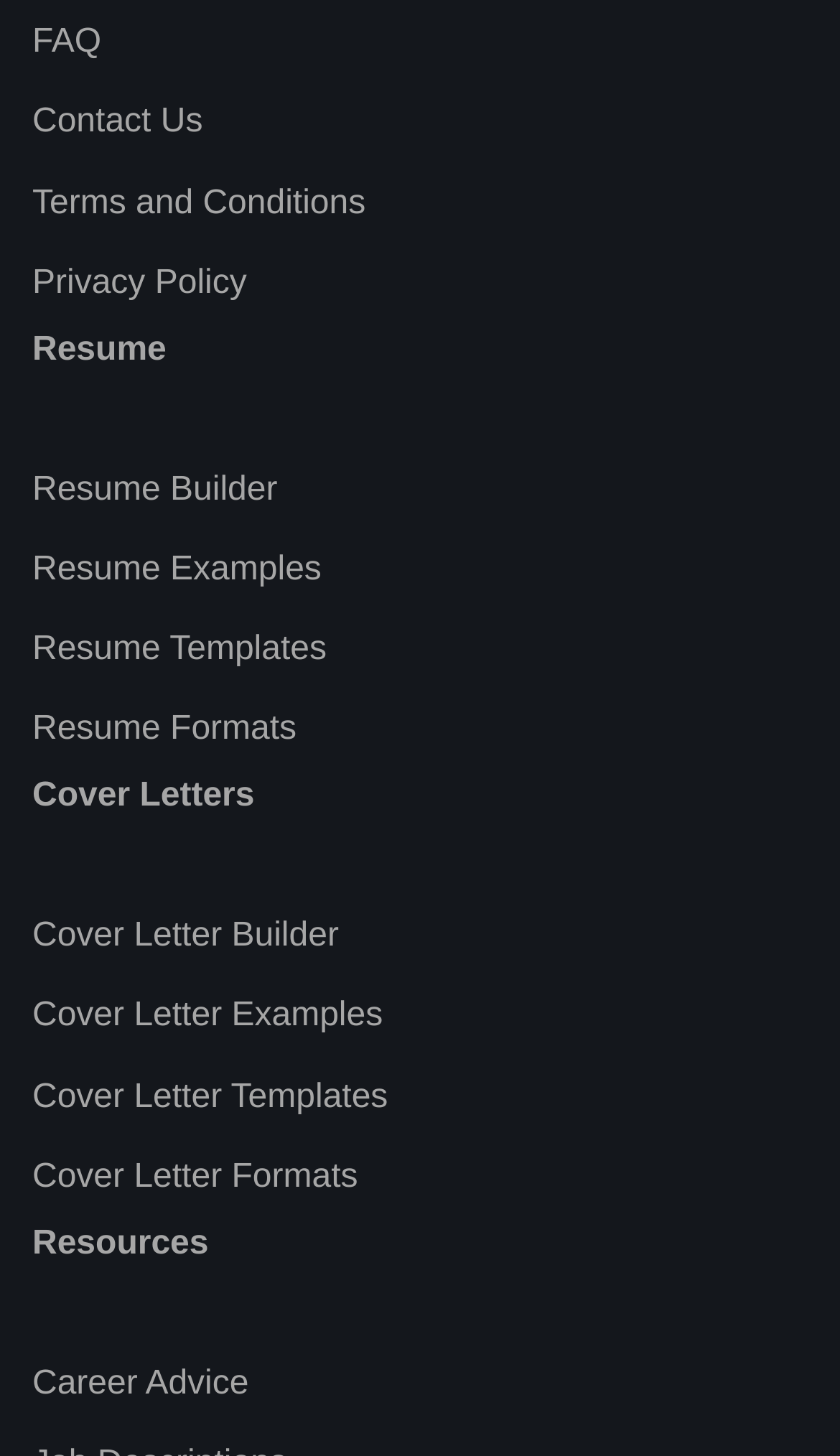Provide a thorough and detailed response to the question by examining the image: 
What is the last link in the 'Resume' section?

By examining the links in the 'Resume' section, I can see that the last link is 'Resume Formats', which is located at the bottom of the section.